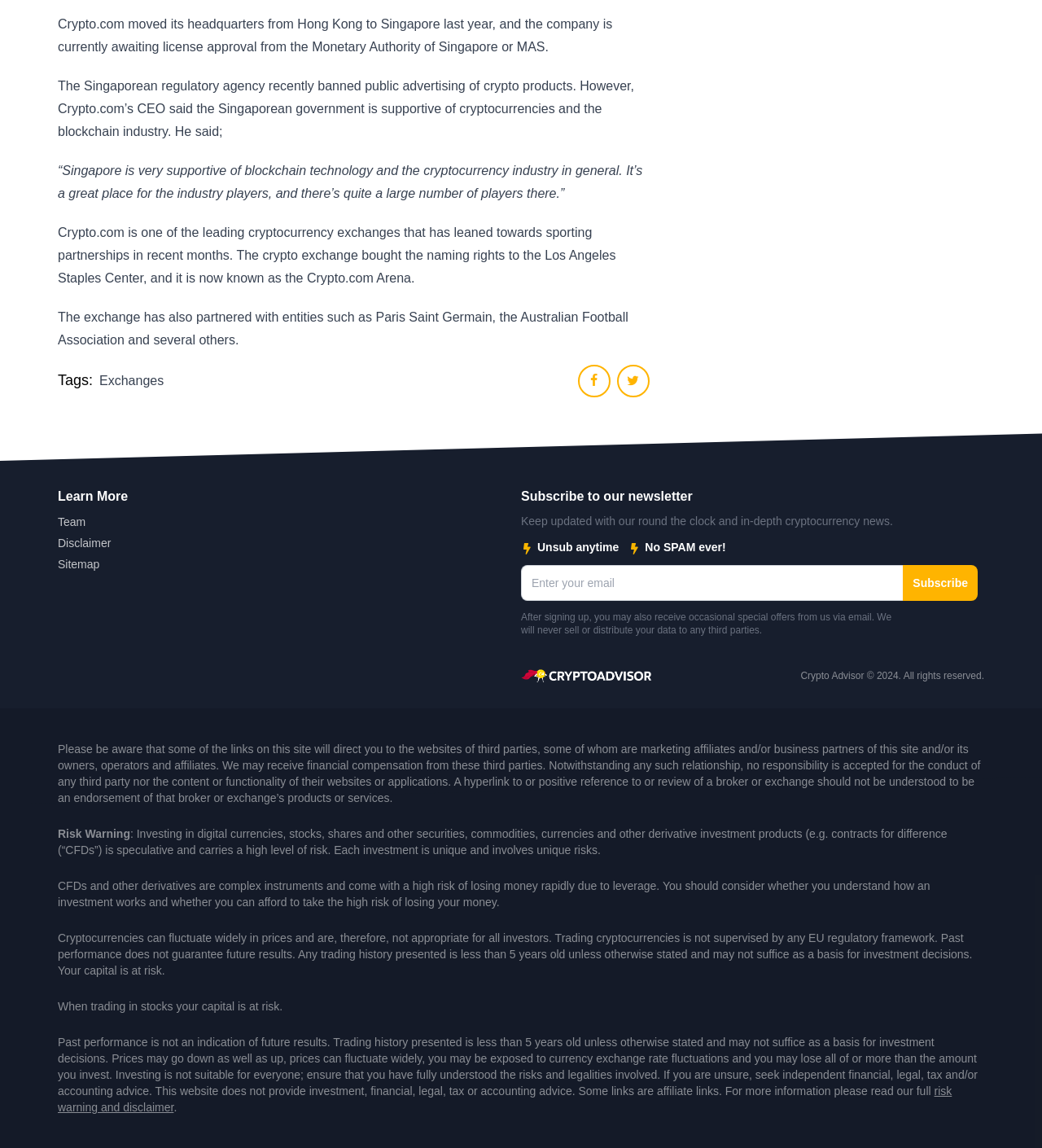Find and provide the bounding box coordinates for the UI element described with: "parent_node: Subscribe placeholder="Enter your email"".

[0.5, 0.492, 0.867, 0.523]